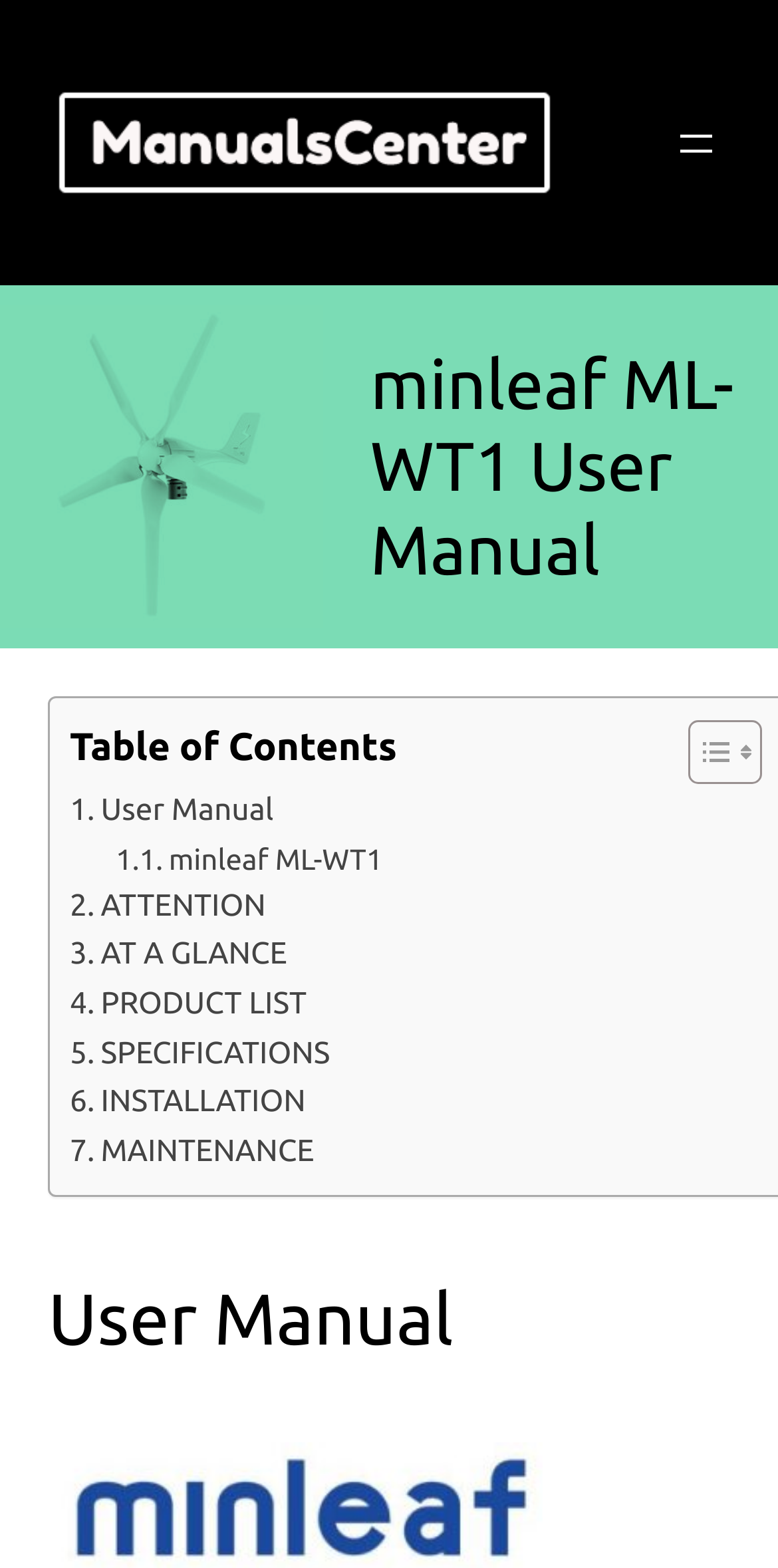What is the name of the user manual?
Kindly answer the question with as much detail as you can.

The name of the user manual can be found in the heading element with the text 'minleaf ML-WT1 User Manual' which is located at the top of the webpage.